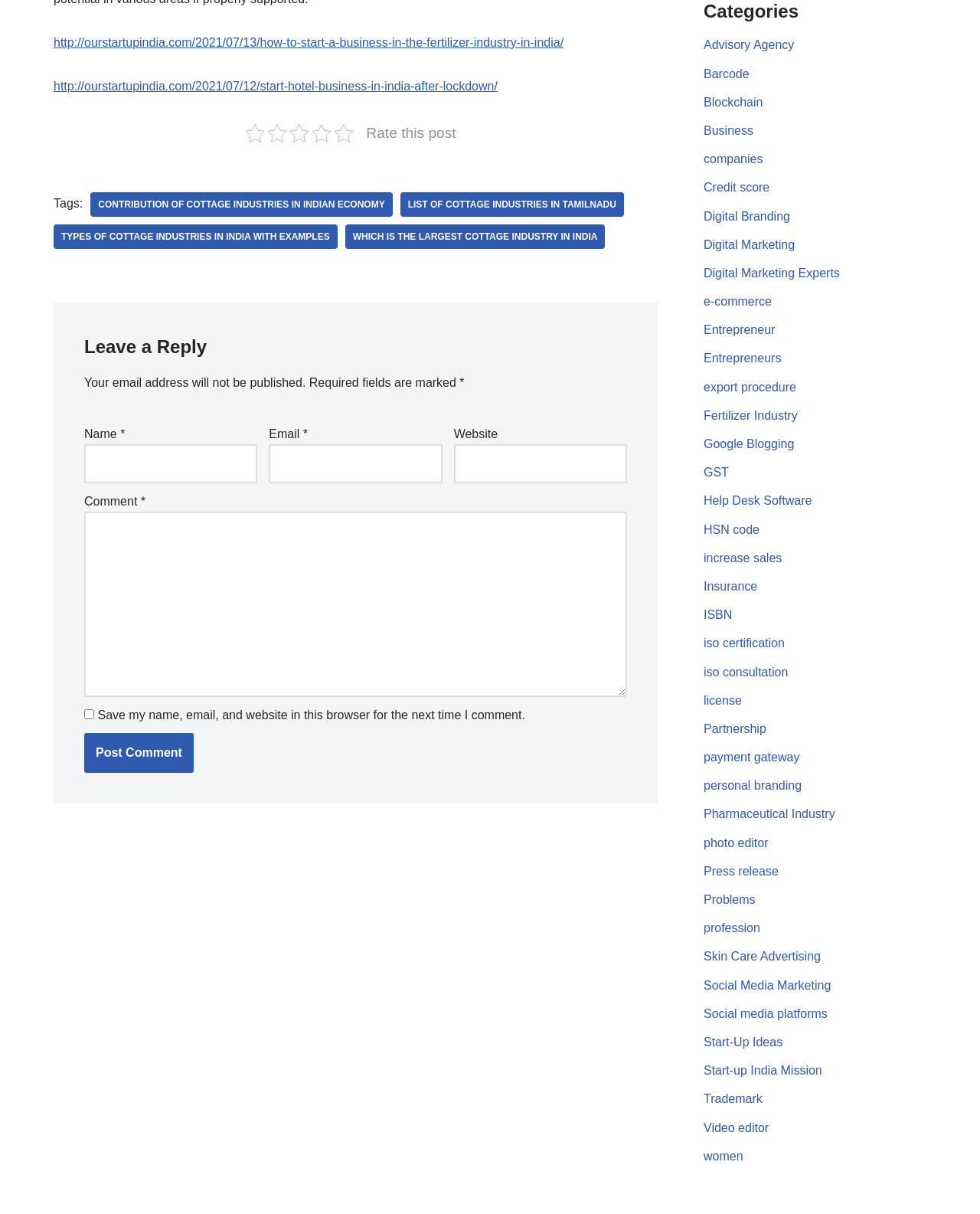Could you find the bounding box coordinates of the clickable area to complete this instruction: "Click on the link to start a hotel business in India after lockdown"?

[0.055, 0.066, 0.508, 0.076]